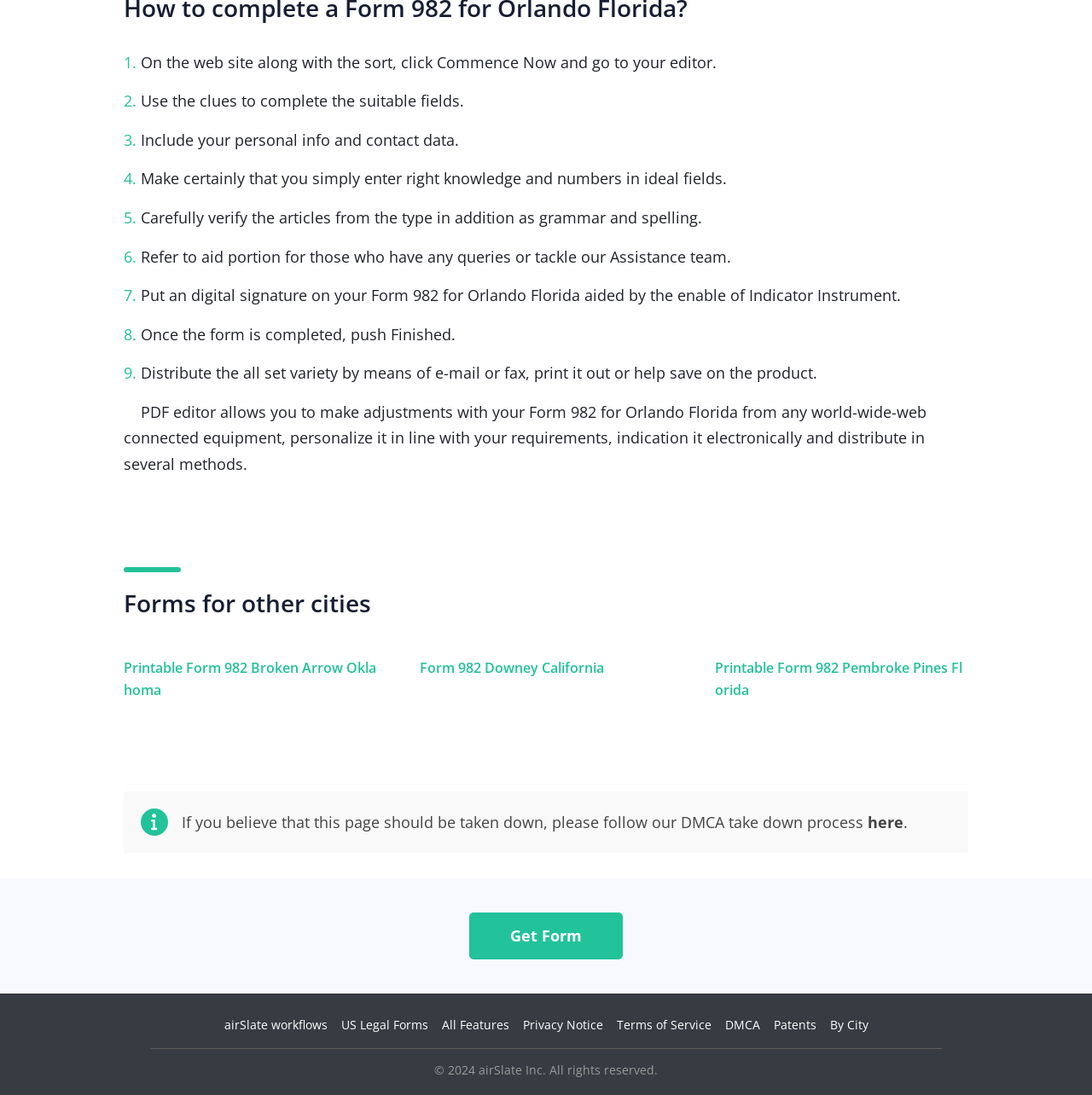Please give a concise answer to this question using a single word or phrase: 
What is the purpose of the PDF editor?

Edit Form 982